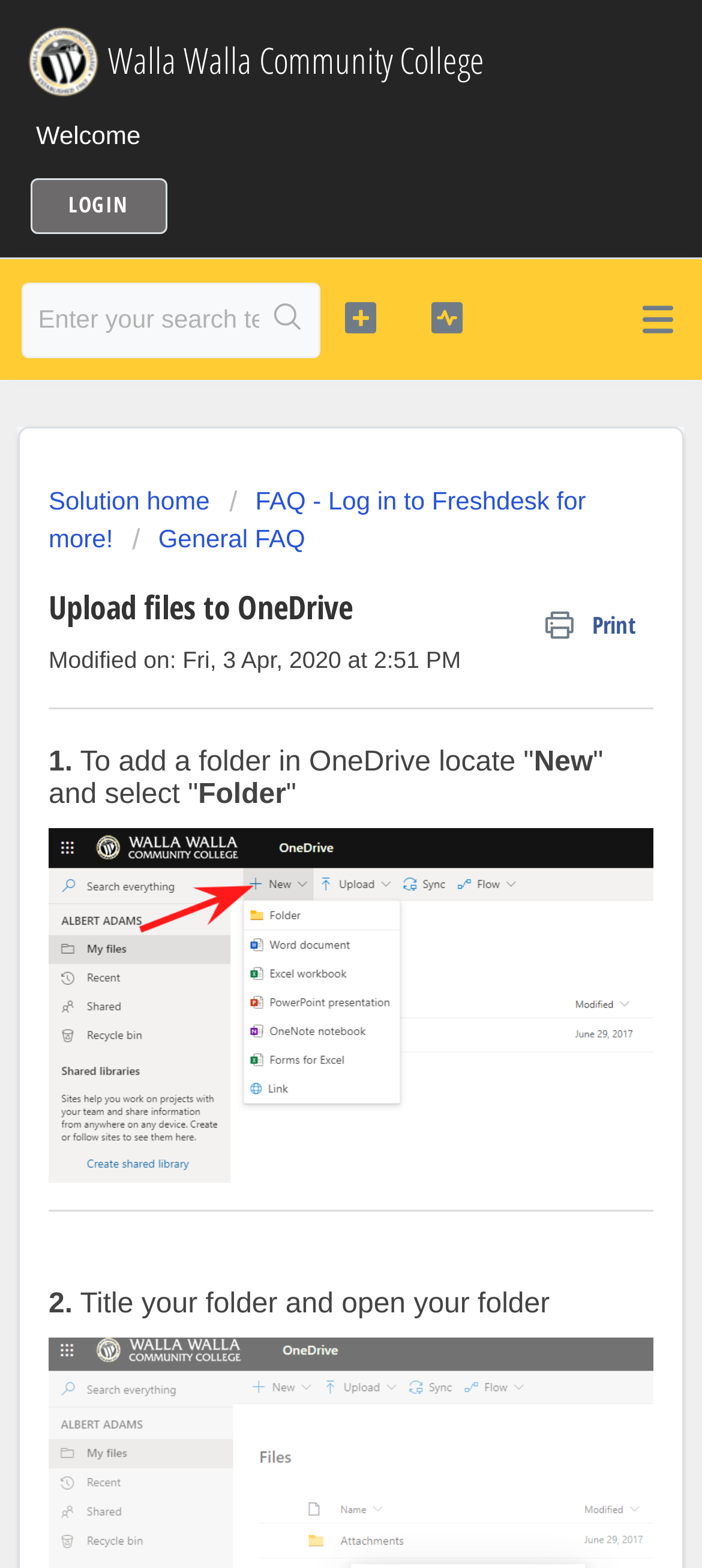Examine the screenshot and answer the question in as much detail as possible: How many steps are involved in uploading files to OneDrive?

The webpage provides a step-by-step guide to uploading files to OneDrive, which consists of three steps: adding a folder, titling and opening the folder, and locating the file to upload.